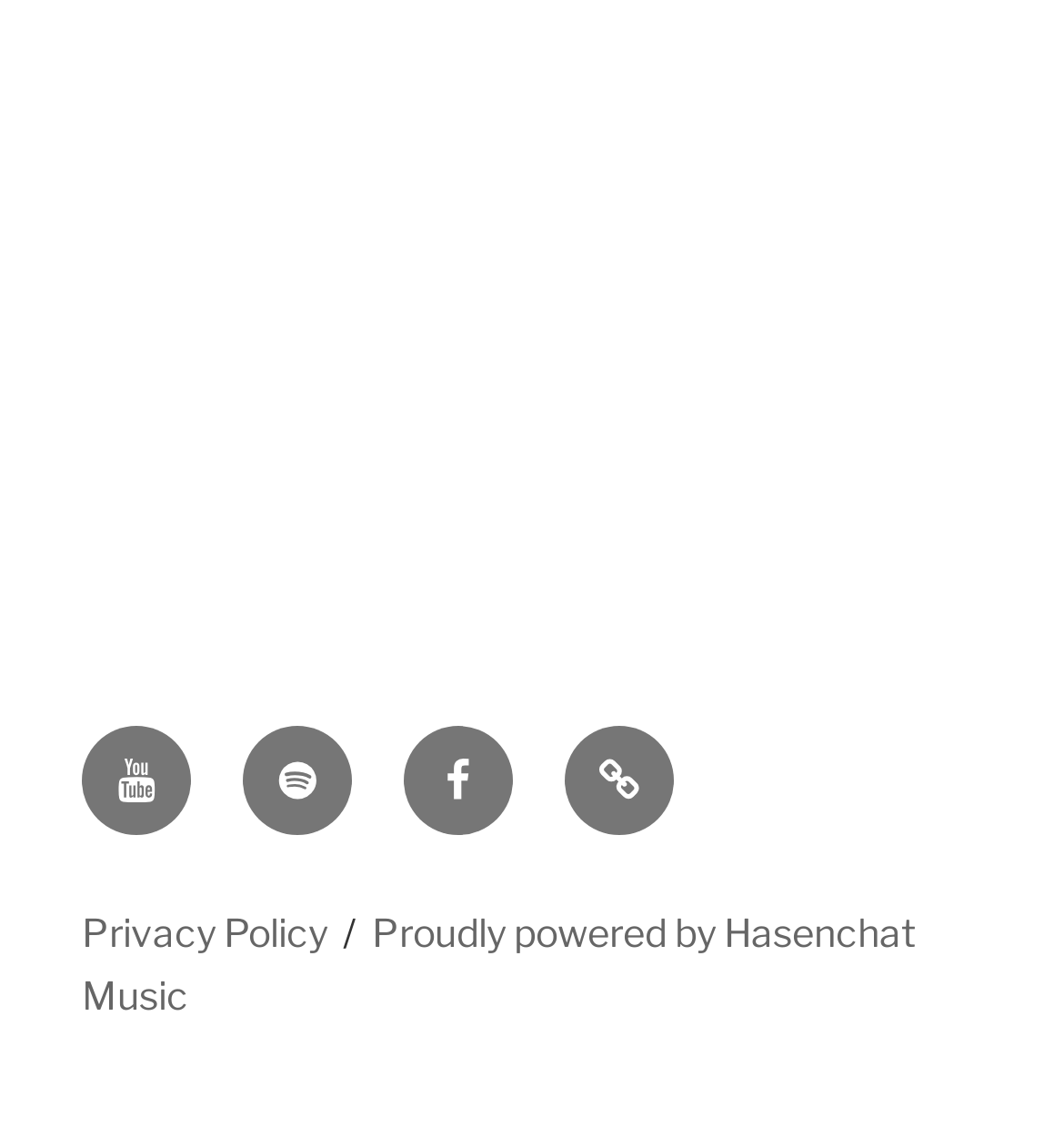How many social media links are in the footer?
Please describe in detail the information shown in the image to answer the question.

I counted the number of links in the 'Footer Social Links Menu' section, which are Youtube, Spotify, Facebook, and Sitemap, totaling 4 social media links.